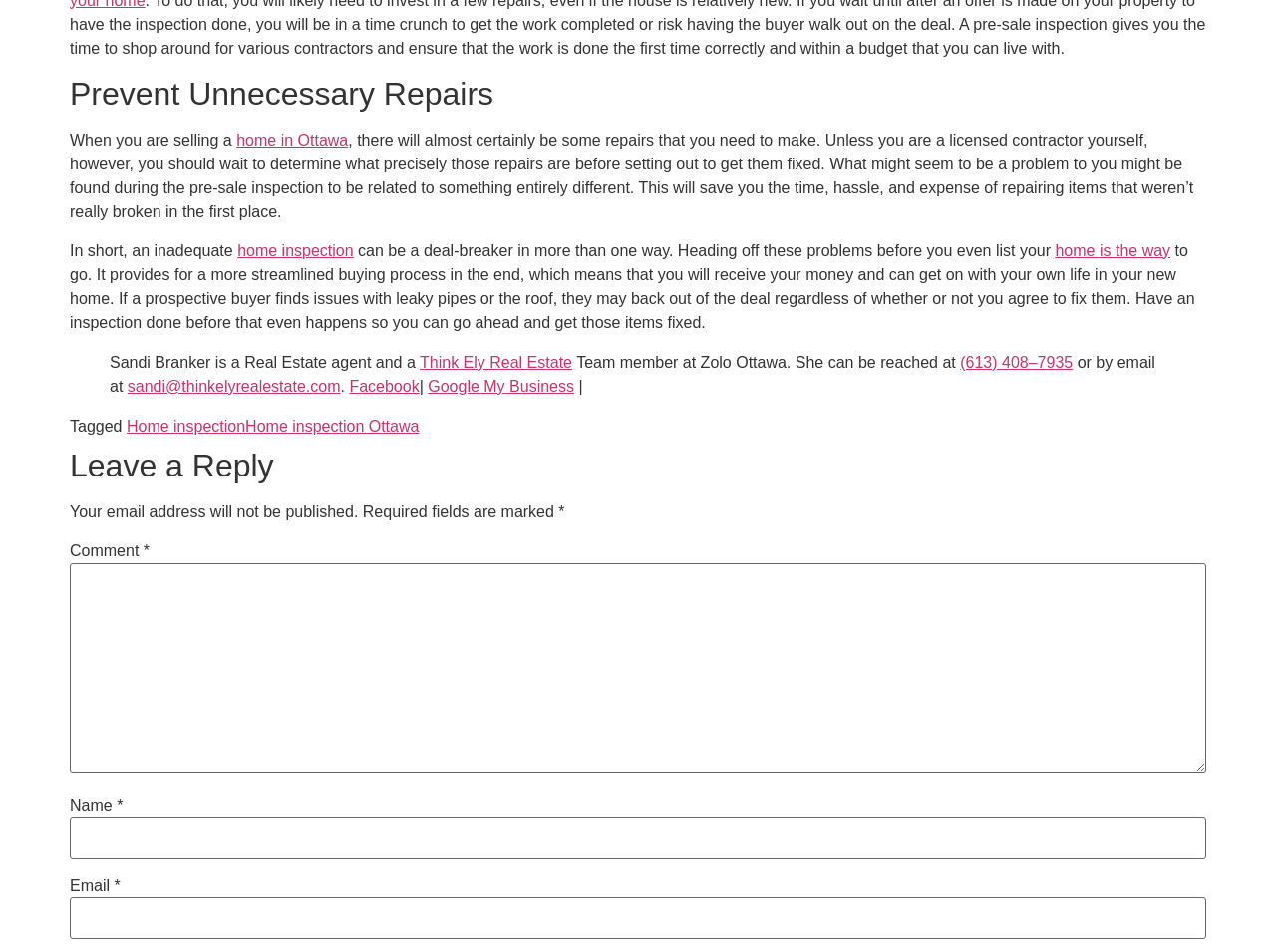Give a one-word or short-phrase answer to the following question: 
How can Sandi Branker be contacted?

By phone or email